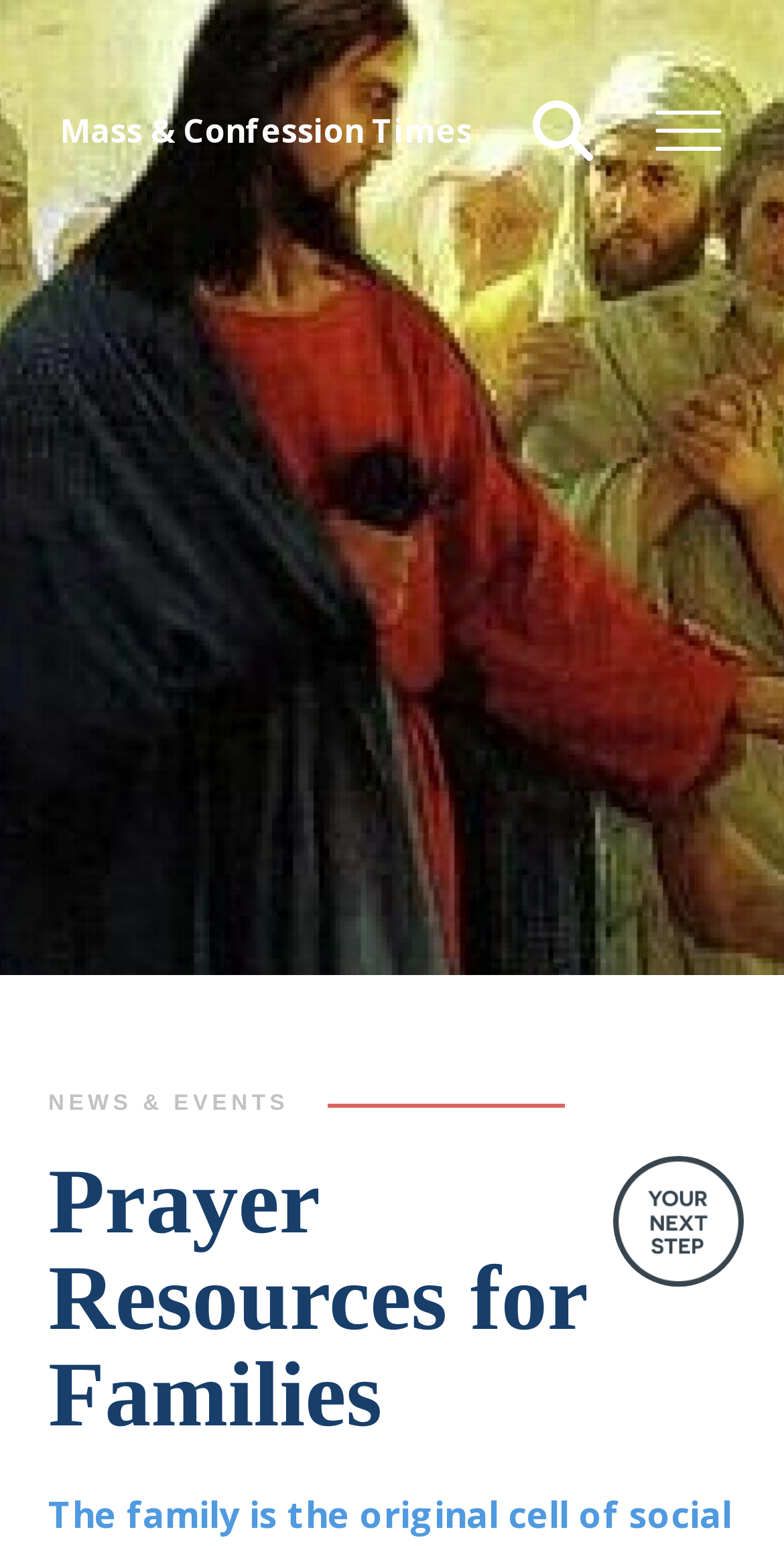Could you provide the bounding box coordinates for the portion of the screen to click to complete this instruction: "View Mass and Confession Times"?

[0.077, 0.07, 0.603, 0.099]